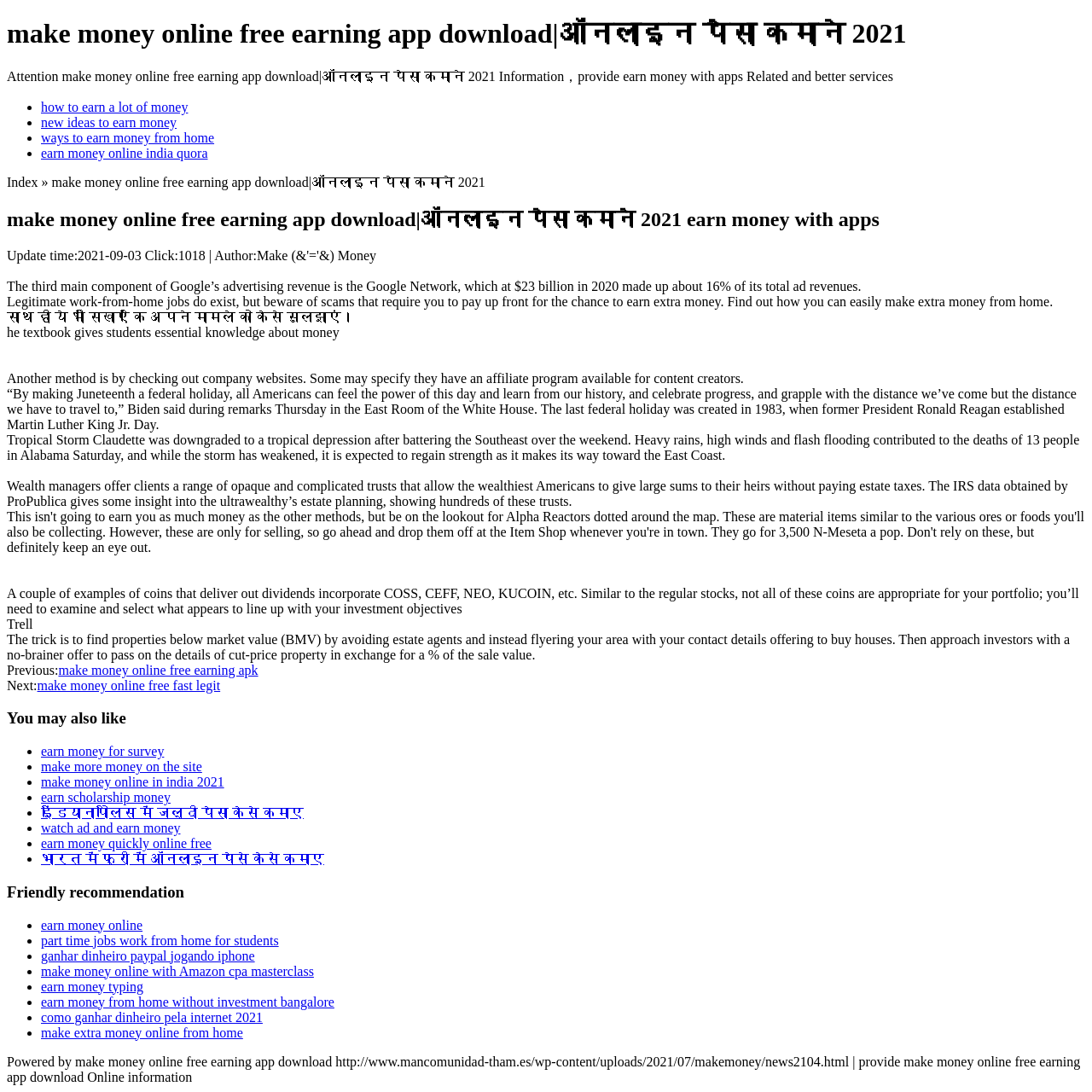Indicate the bounding box coordinates of the element that needs to be clicked to satisfy the following instruction: "click earn money for survey". The coordinates should be four float numbers between 0 and 1, i.e., [left, top, right, bottom].

[0.038, 0.681, 0.15, 0.695]